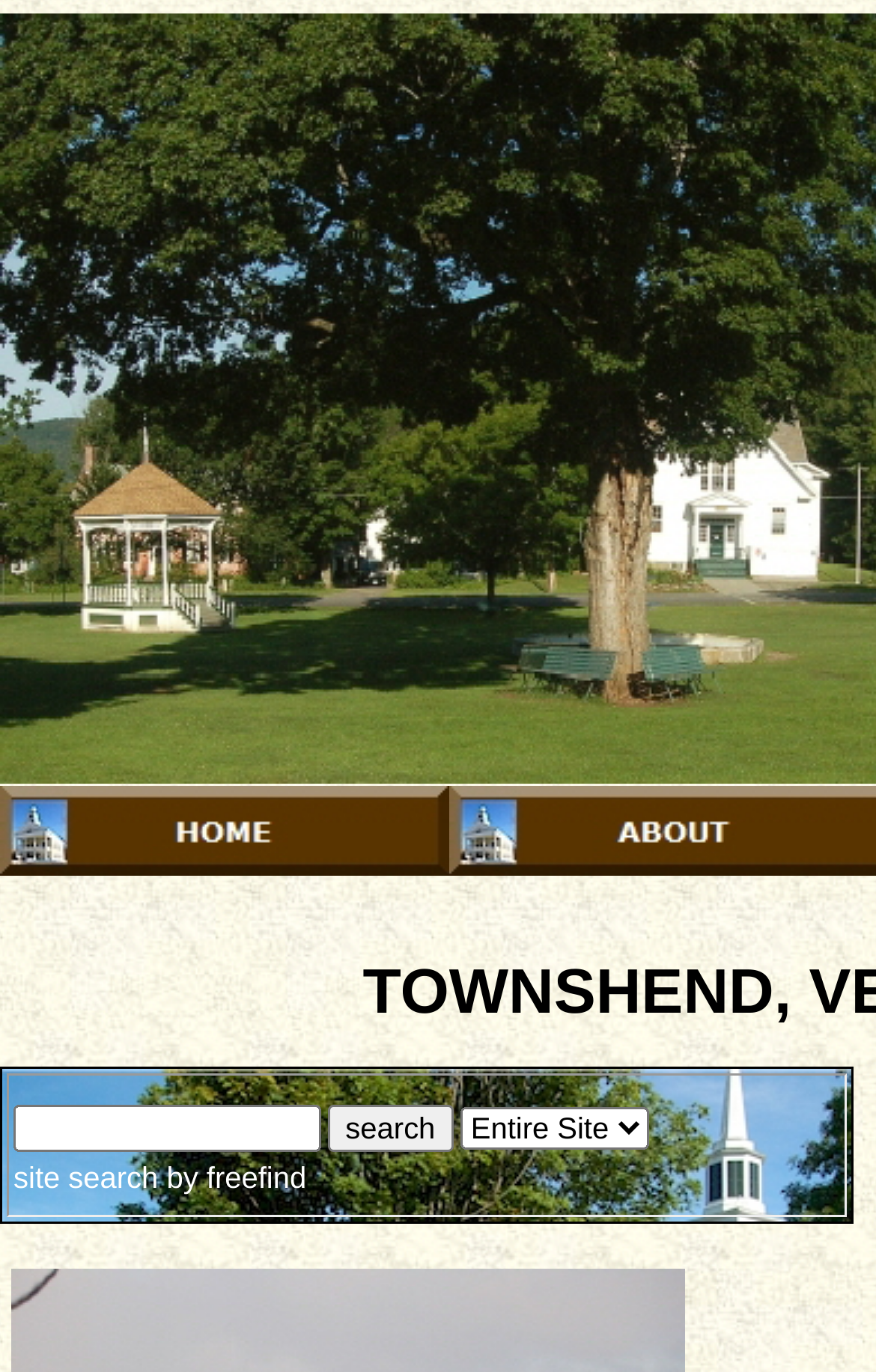For the given element description title="HOME", determine the bounding box coordinates of the UI element. The coordinates should follow the format (top-left x, top-left y, bottom-right x, bottom-right y) and be within the range of 0 to 1.

[0.0, 0.573, 0.513, 0.638]